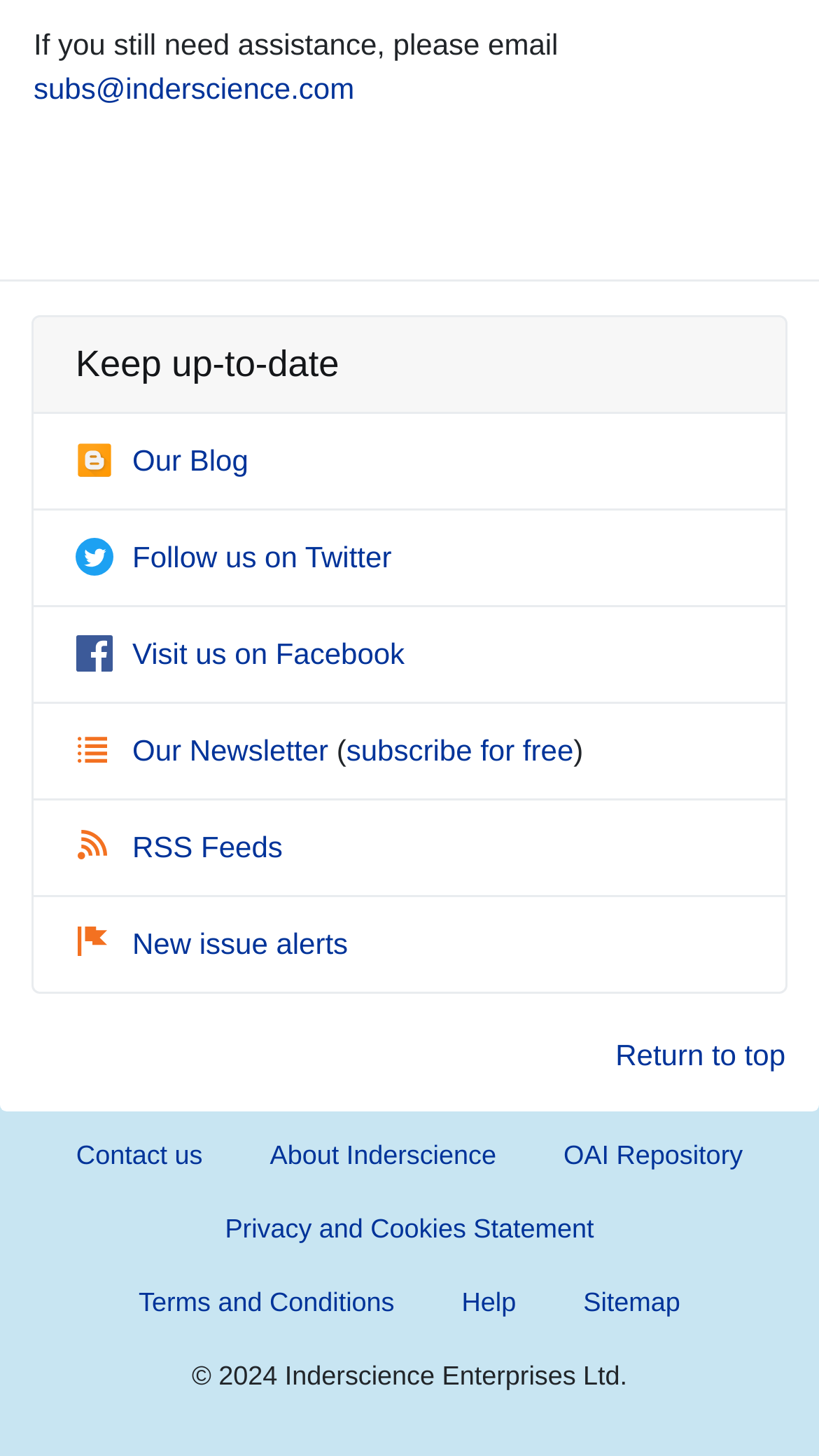Provide your answer in one word or a succinct phrase for the question: 
What social media platforms are available?

Twitter, Facebook